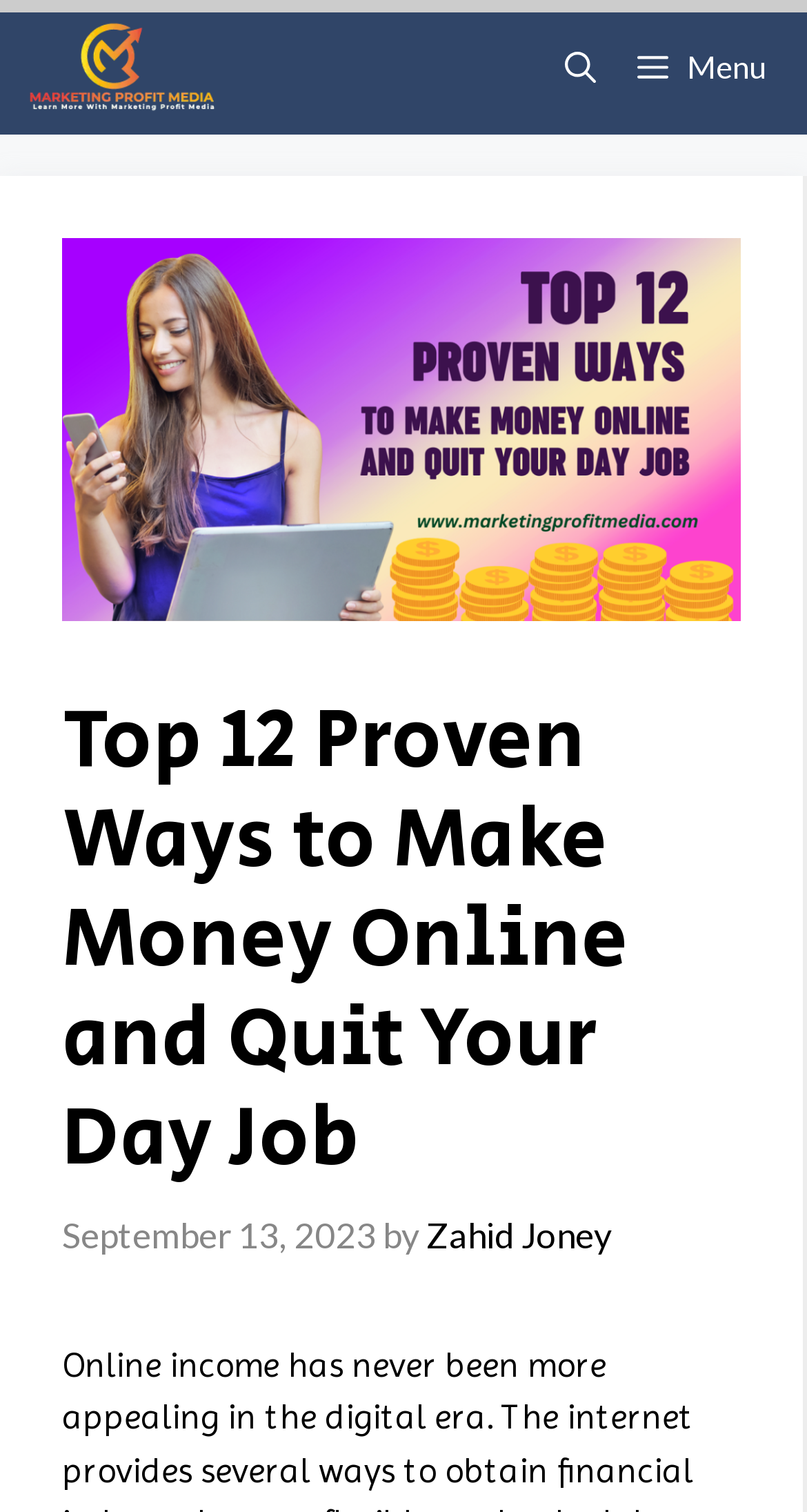Who is the author of the article?
Analyze the screenshot and provide a detailed answer to the question.

I determined the answer by looking at the header and finding the link with the text 'Zahid Joney', which is likely the author of the article.